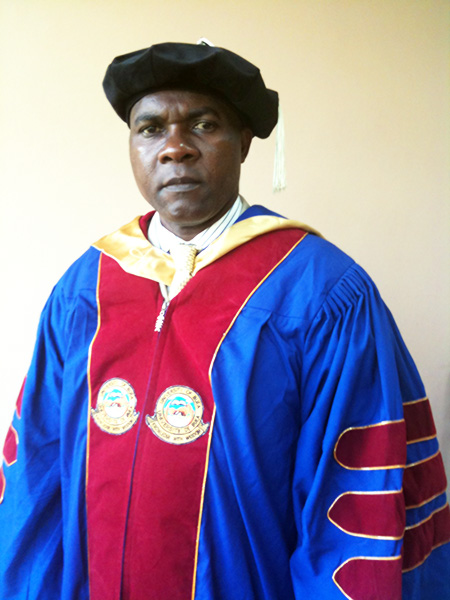Answer the question in one word or a short phrase:
What is the significance of the ceremonial cap?

Reflects his recent appointment